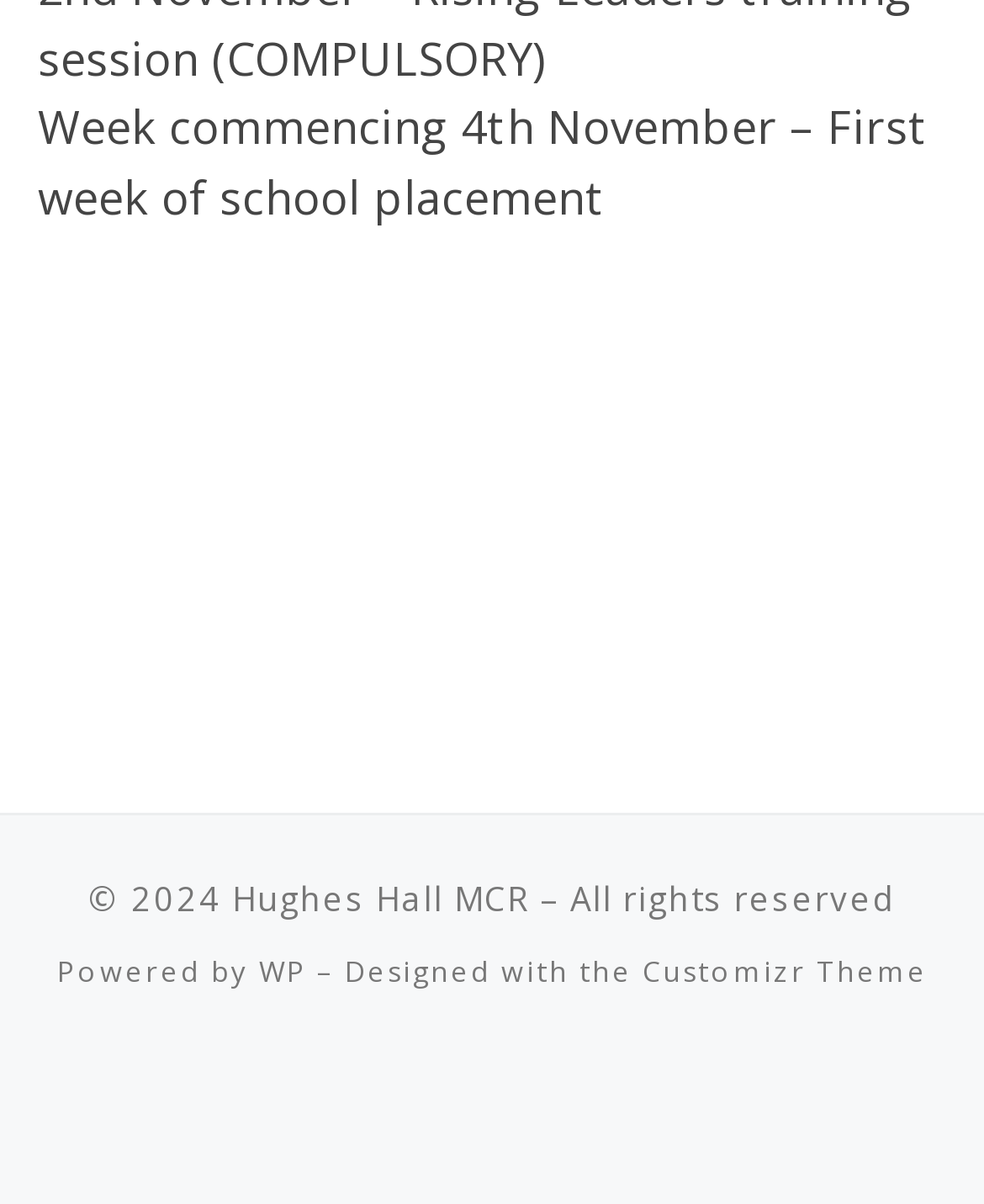Who owns the copyright?
Analyze the image and deliver a detailed answer to the question.

The answer can be found in the footer section of the webpage, where it says '© 2024 Hughes Hall MCR – All rights reserved'.